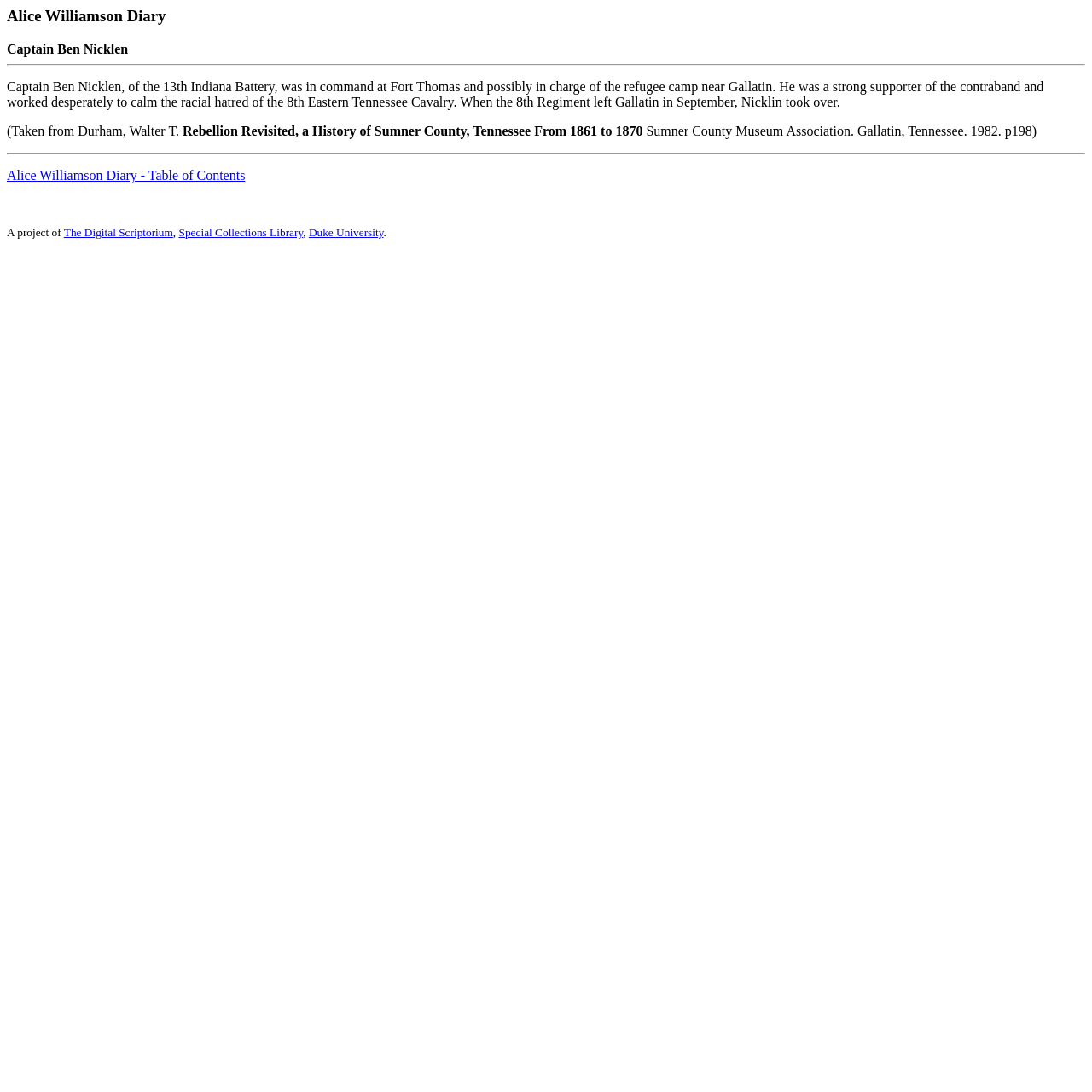Construct a comprehensive caption that outlines the webpage's structure and content.

The webpage is about Alice Williamson Diary, specifically focusing on Captain Ben Nicklen. At the top, there is a heading that reads "Alice Williamson Diary". Below the heading, there is a horizontal separator line. 

Following the separator, there is a block of text that describes Captain Ben Nicklen, detailing his role at Fort Thomas and his efforts to calm racial hatred. This text is positioned near the top of the page, taking up a significant portion of the screen. 

Below the descriptive text, there are three lines of text that appear to be a citation, referencing a book titled "Rebellion Revisited, a History of Sumner County, Tennessee From 1861 to 1870" by Walter T. Durham, published by the Sumner County Museum Association in 1982.

Another horizontal separator line is placed below the citation. Underneath the separator, there is a link to the "Alice Williamson Diary - Table of Contents" on the left side of the page. 

On the same horizontal level as the link, but to the right, there is a text that reads "A project of", followed by three links: "The Digital Scriptorium", "Special Collections Library", and "Duke University", with commas separating them.